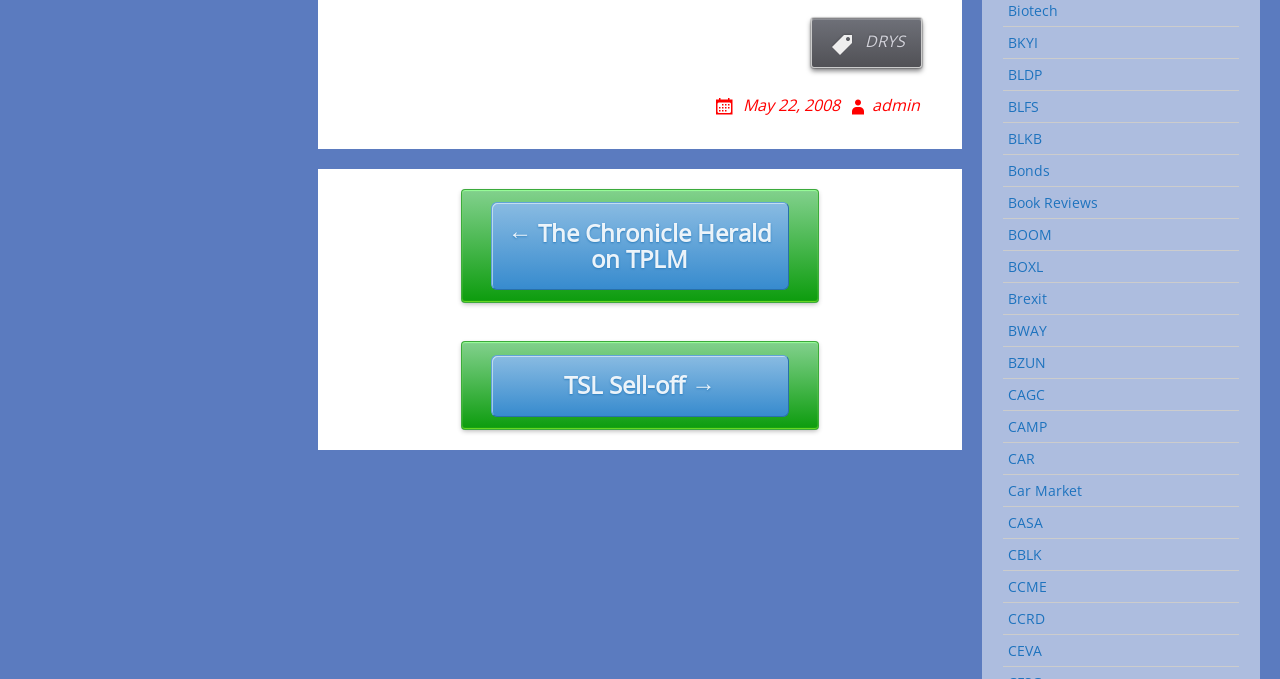Identify the bounding box coordinates necessary to click and complete the given instruction: "Browse the 'Book Reviews' category".

[0.784, 0.275, 0.957, 0.321]